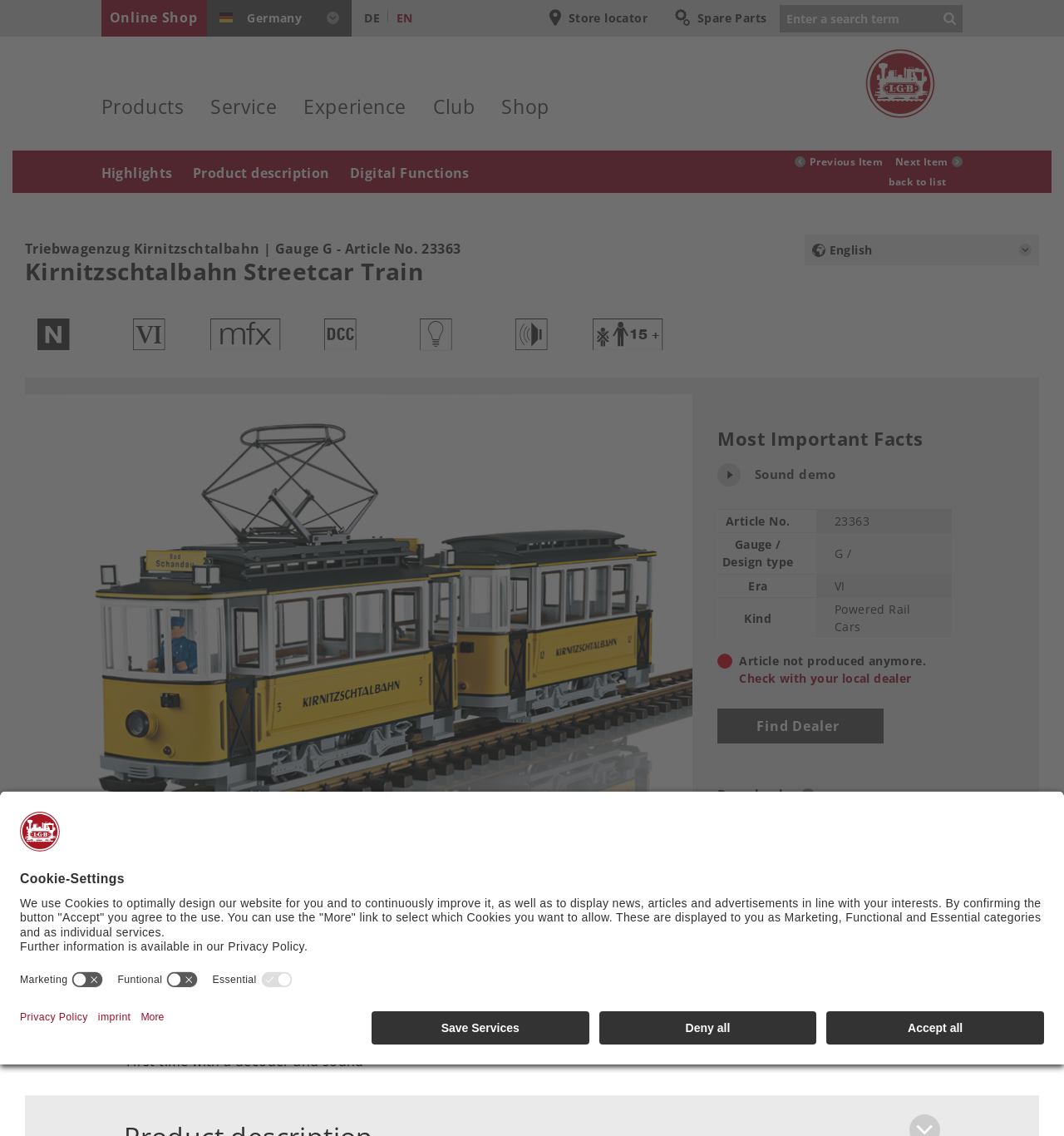What is the article number of the train? Based on the image, give a response in one word or a short phrase.

23363